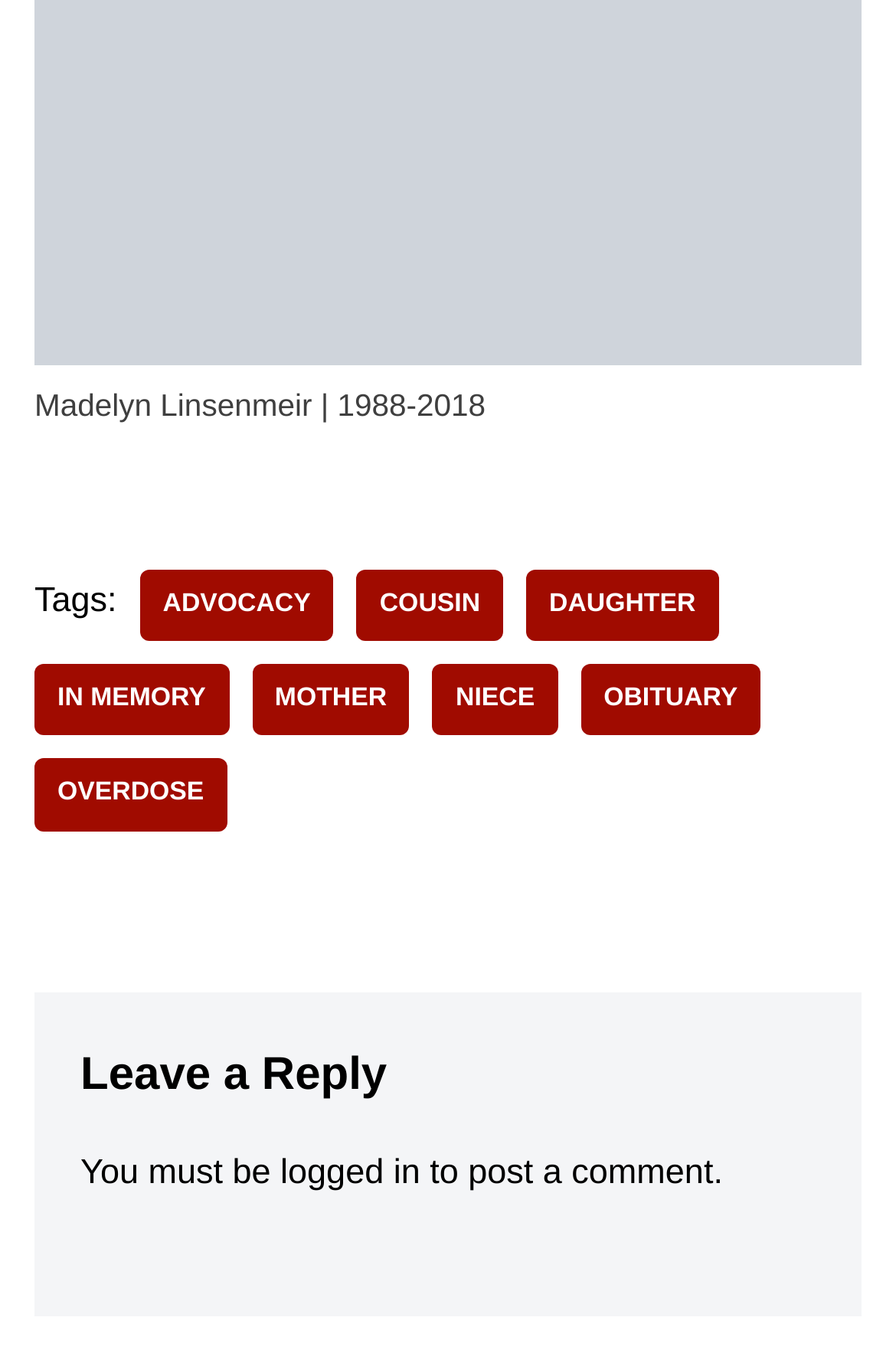What is the purpose of this webpage?
Use the information from the image to give a detailed answer to the question.

The purpose of this webpage can be inferred from the content, which includes a figcaption with the person's name and years of birth and death, as well as tags and links related to the person's life and relationships, suggesting that the webpage is an obituary.